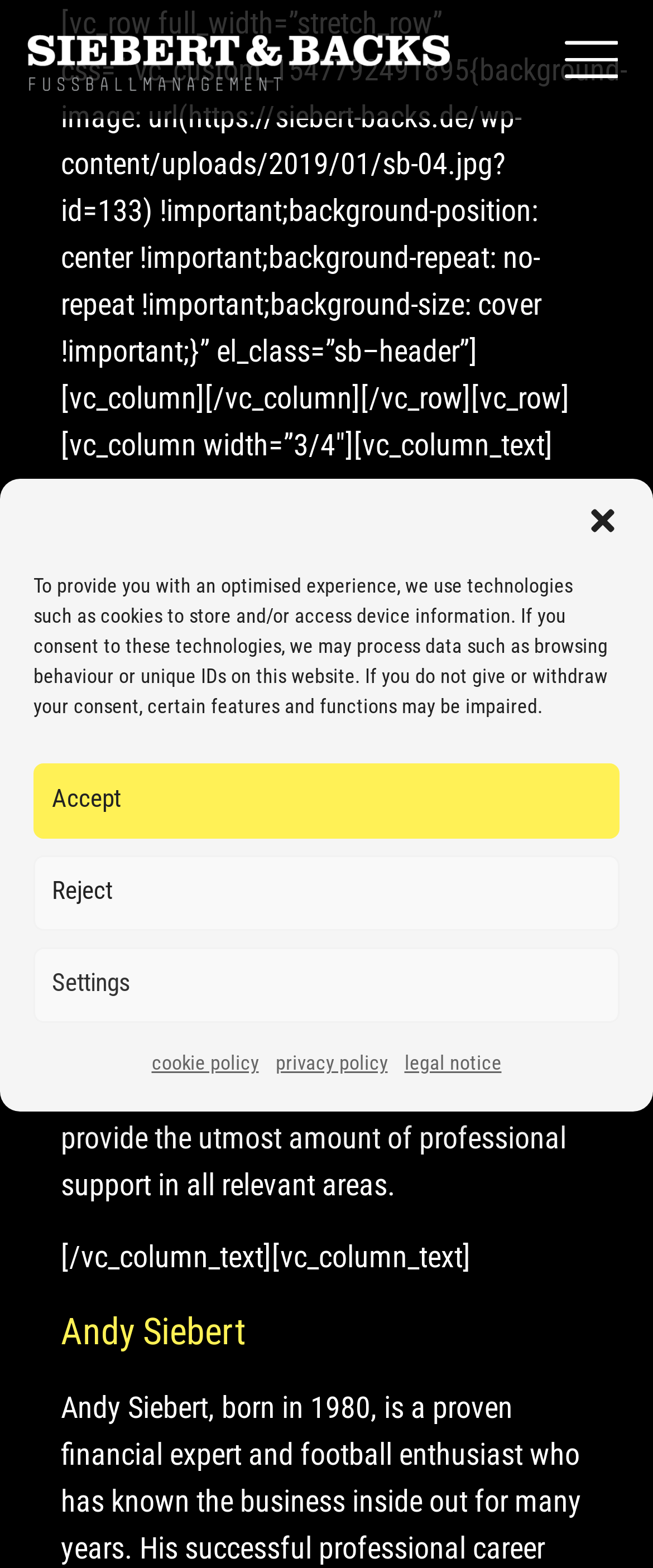Can you find and provide the main heading text of this webpage?

Knowledge, trust, achievement